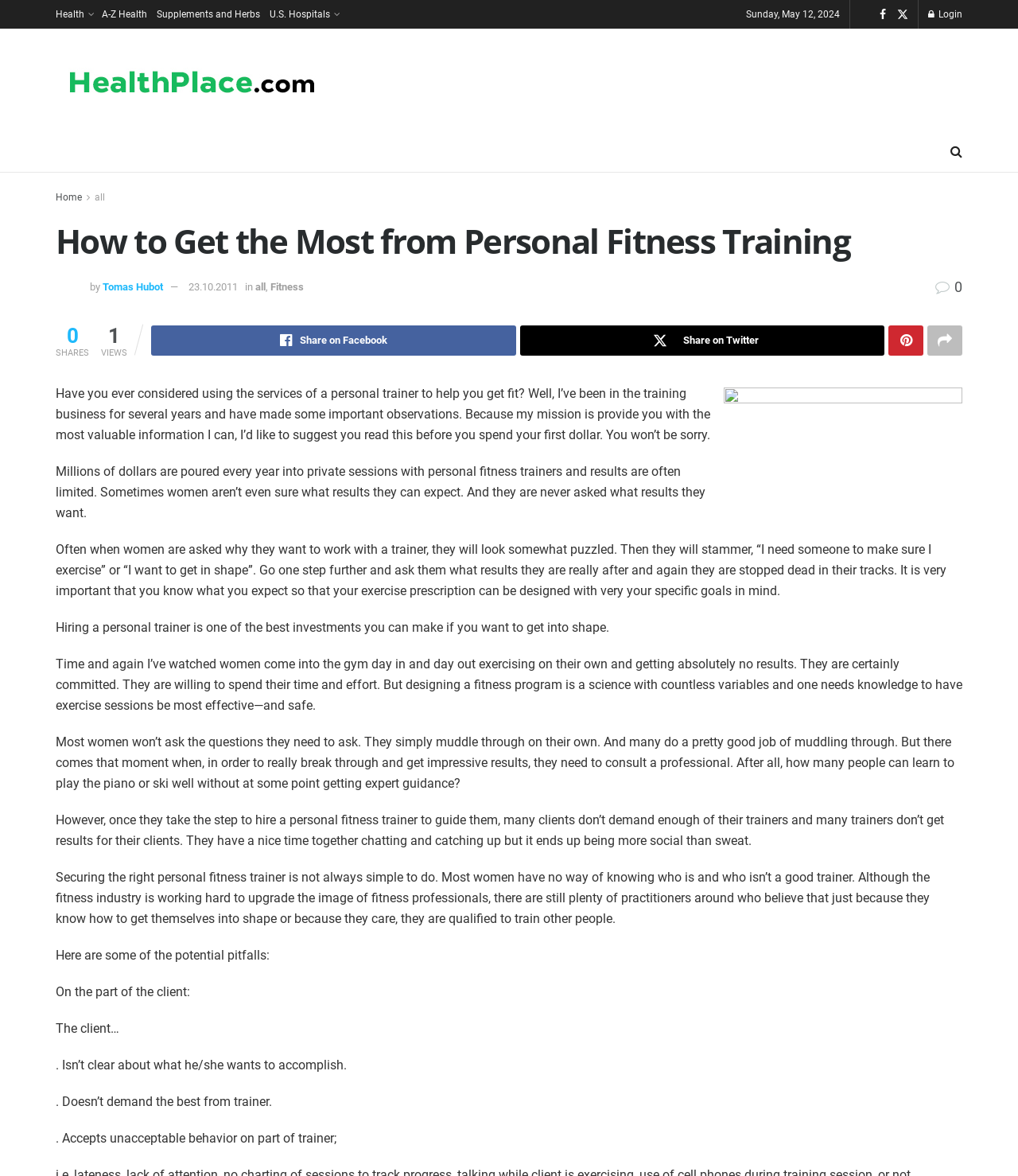What is the name of the website?
Please provide a single word or phrase as your answer based on the image.

HealthPlace.com